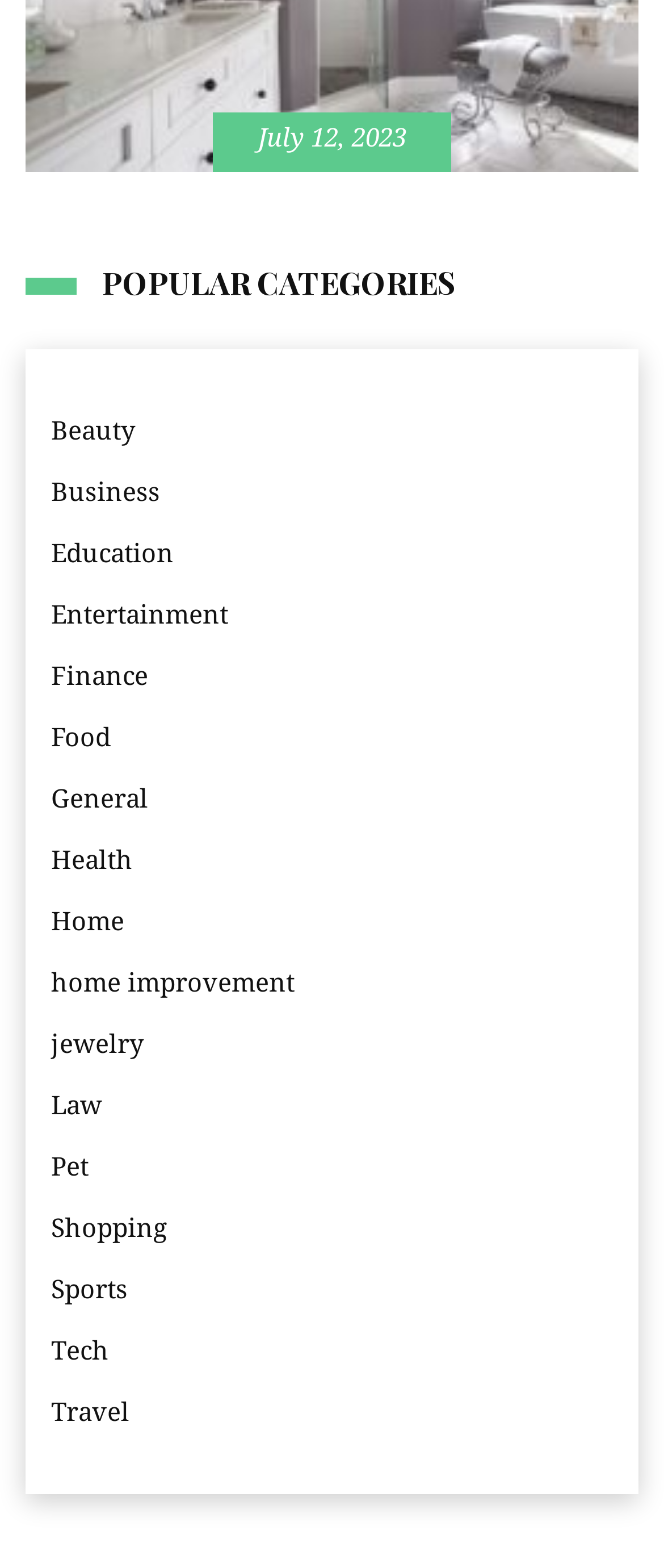Please identify the coordinates of the bounding box that should be clicked to fulfill this instruction: "browse Sports".

[0.077, 0.809, 0.192, 0.837]